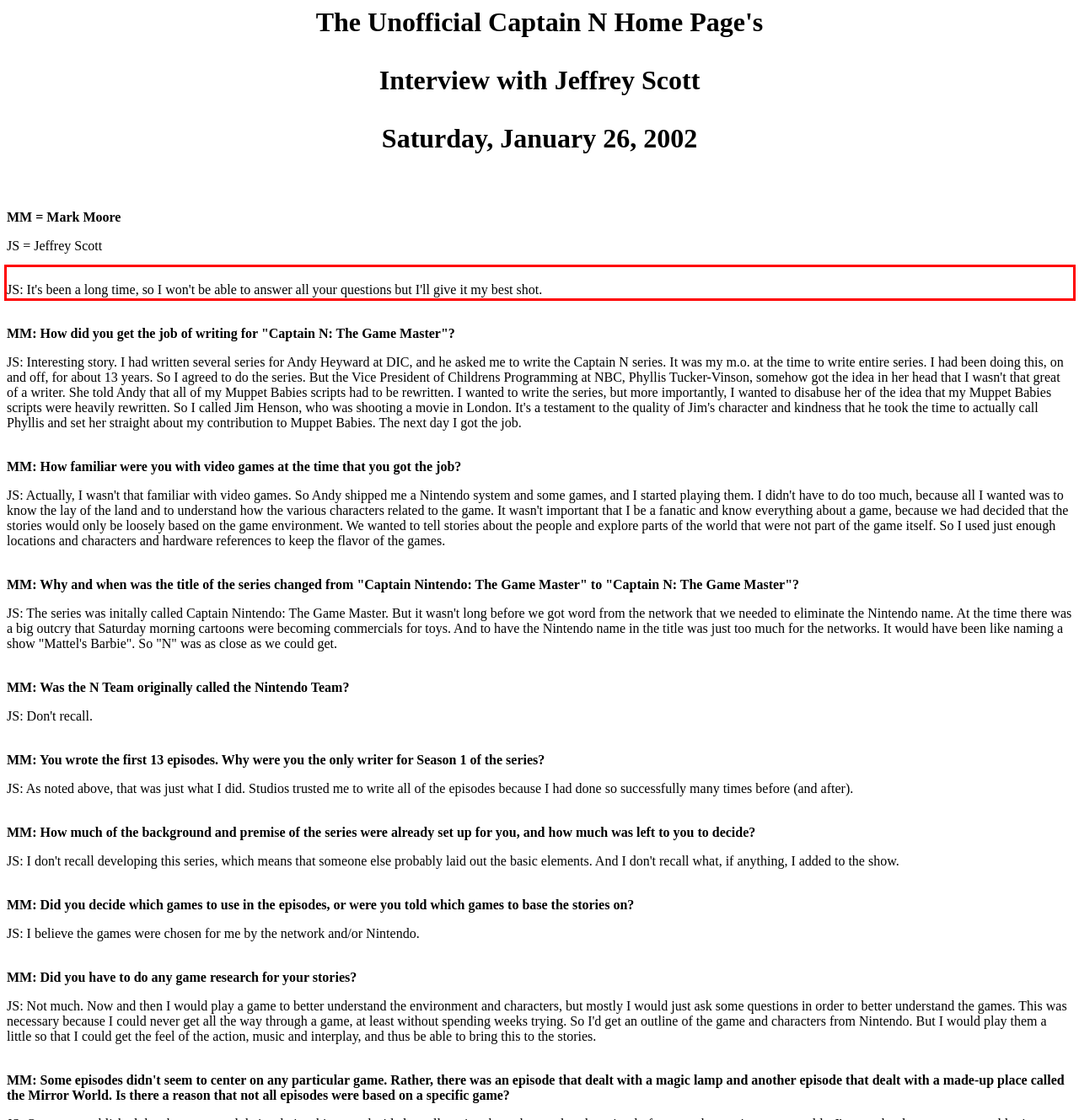You have a screenshot of a webpage with a UI element highlighted by a red bounding box. Use OCR to obtain the text within this highlighted area.

JS: It's been a long time, so I won't be able to answer all your questions but I'll give it my best shot.